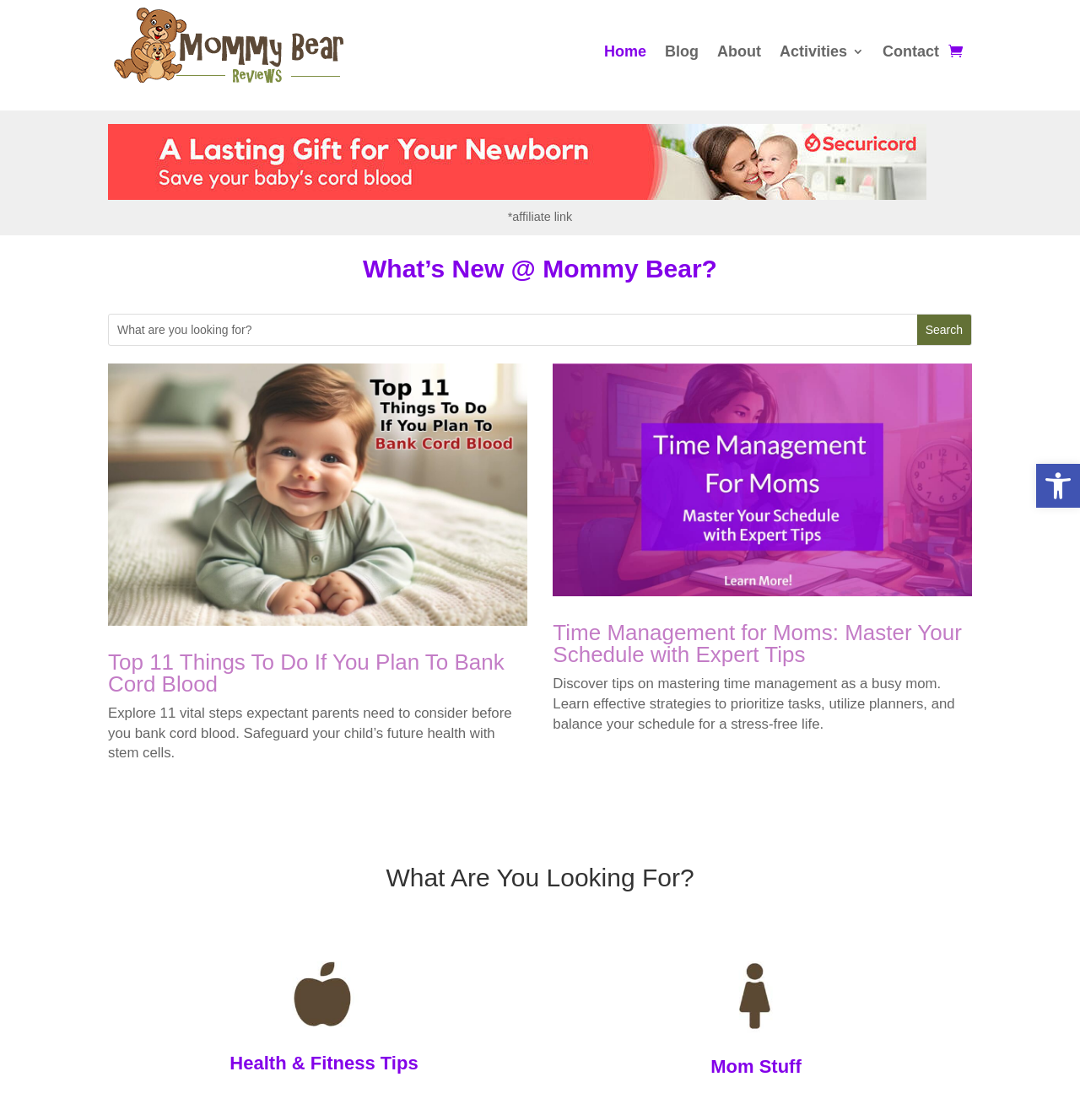Provide a one-word or brief phrase answer to the question:
What is the name of the website?

Mommy Bear Reviews